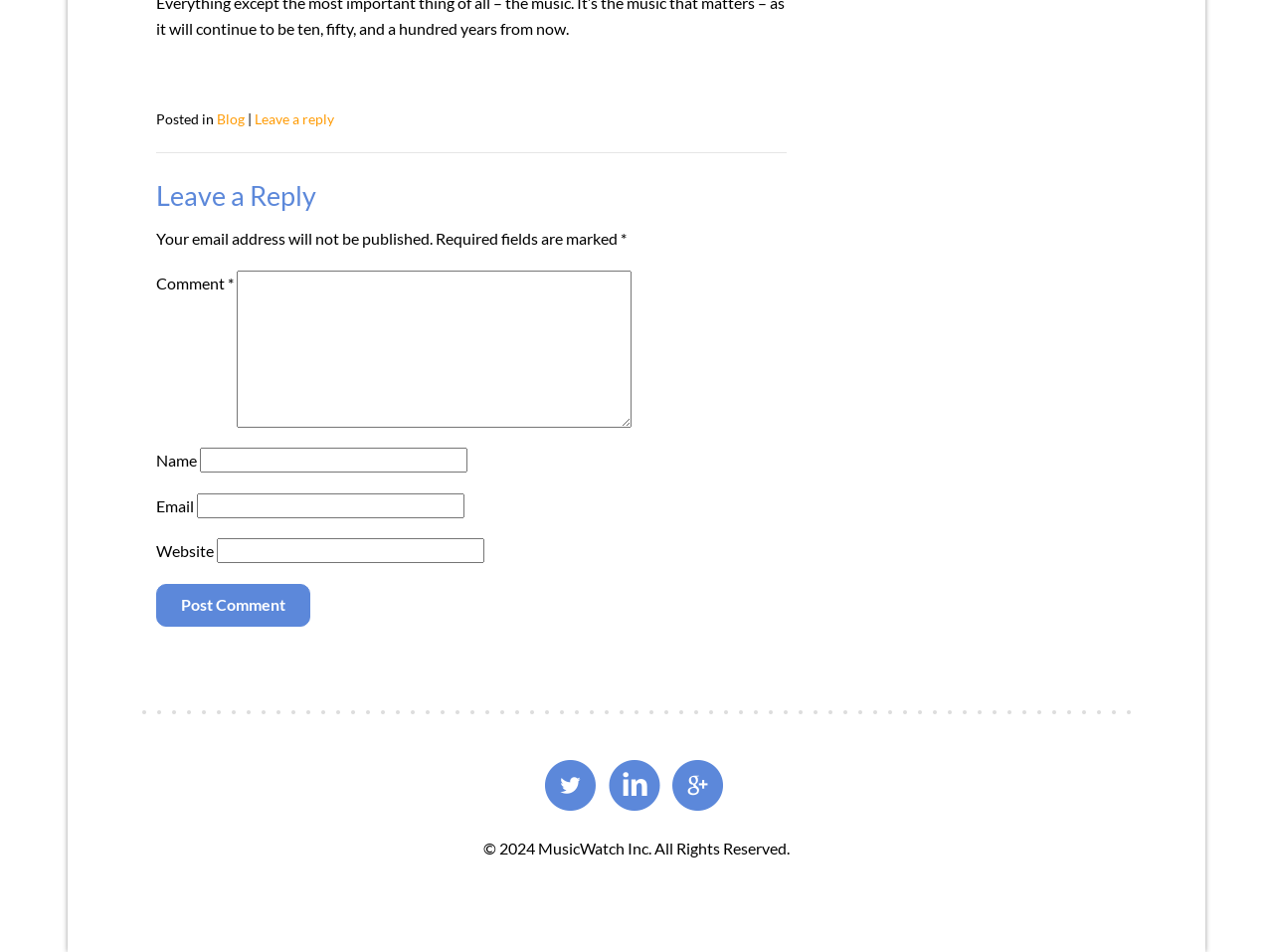Determine the bounding box coordinates of the clickable region to follow the instruction: "Post a comment".

[0.123, 0.613, 0.244, 0.658]